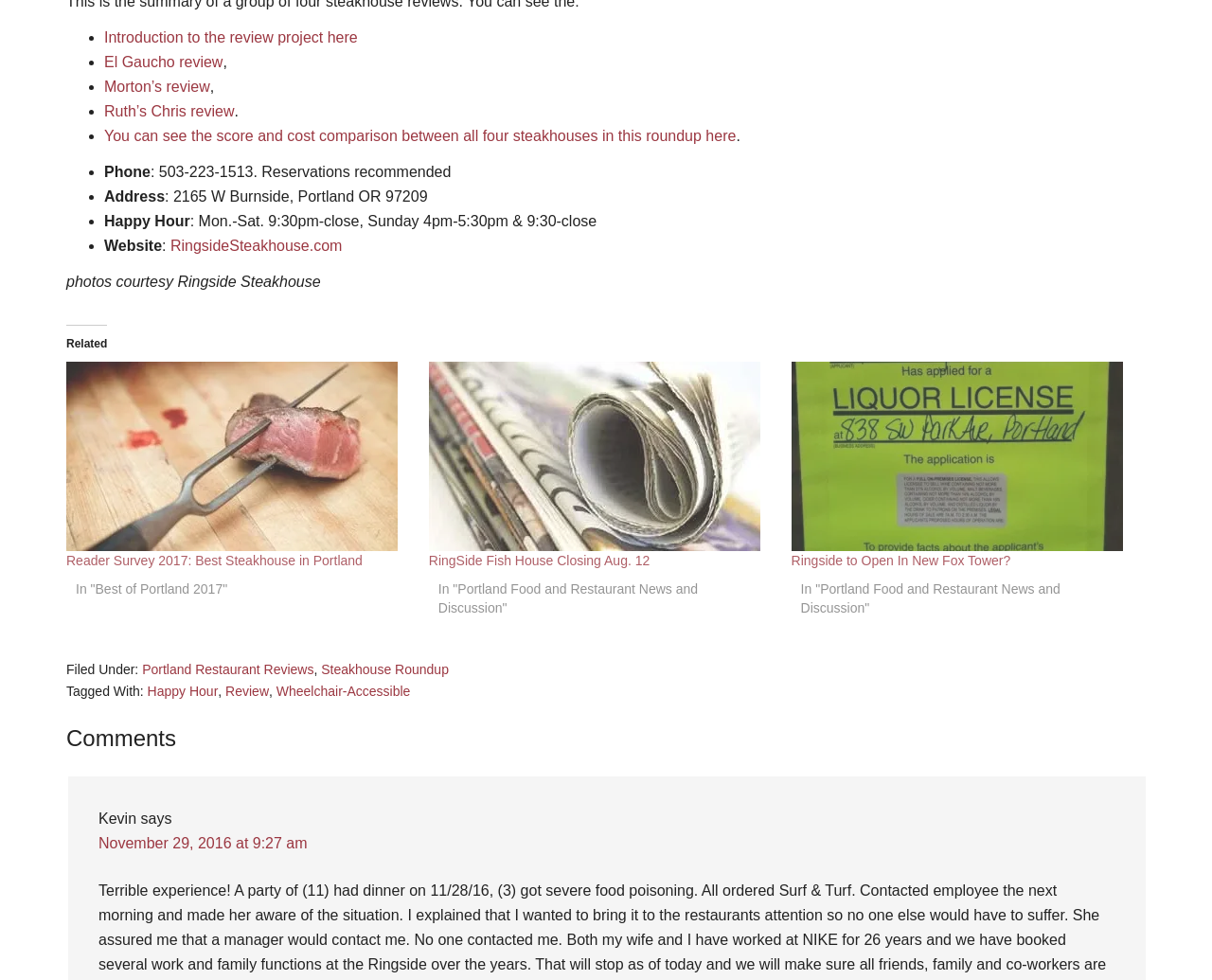Find the UI element described as: "Sweden in the EU" and predict its bounding box coordinates. Ensure the coordinates are four float numbers between 0 and 1, [left, top, right, bottom].

None